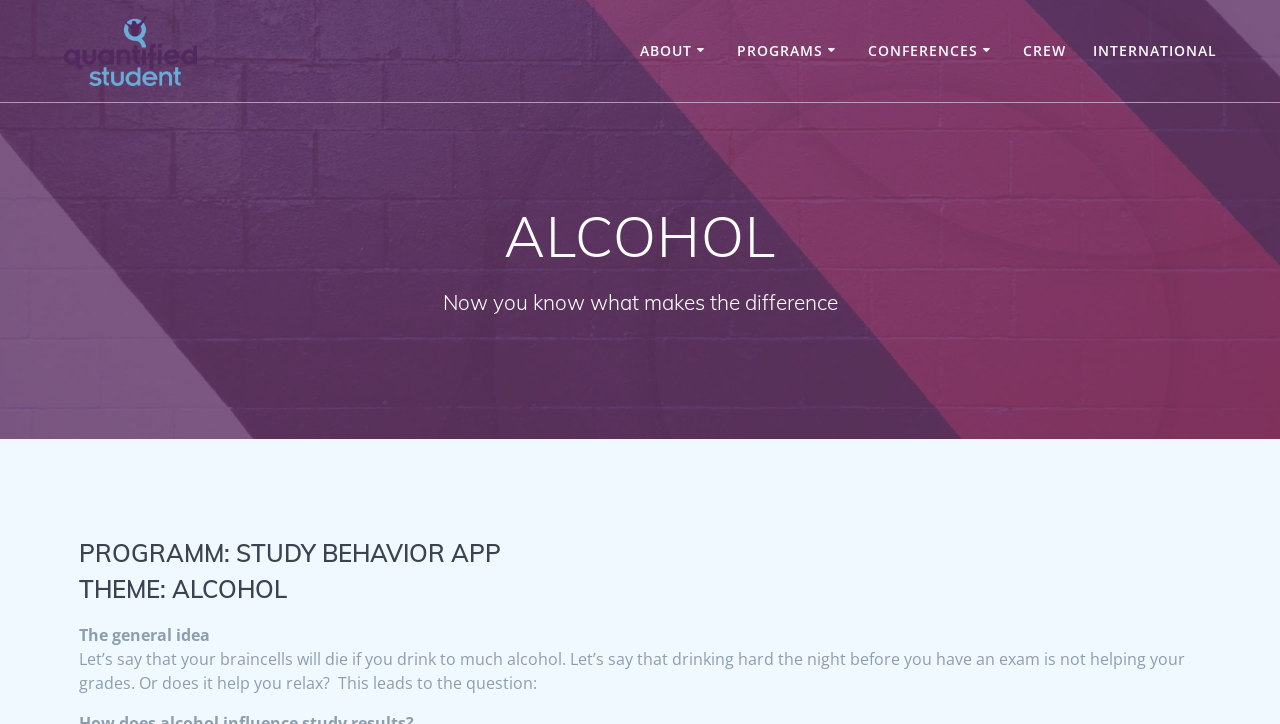Determine the bounding box of the UI component based on this description: "CONFERENCES". The bounding box coordinates should be four float values between 0 and 1, i.e., [left, top, right, bottom].

[0.678, 0.055, 0.778, 0.086]